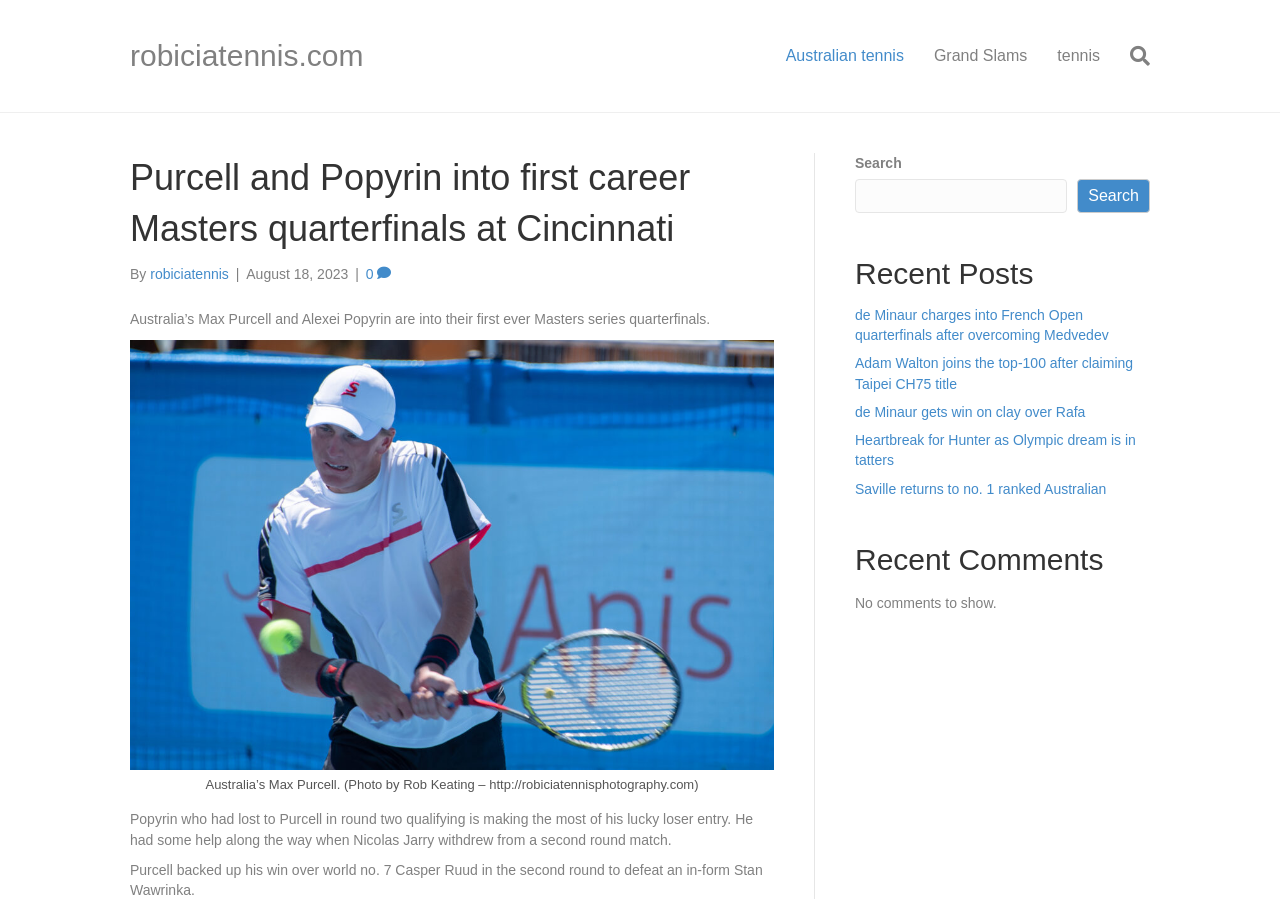Specify the bounding box coordinates (top-left x, top-left y, bottom-right x, bottom-right y) of the UI element in the screenshot that matches this description: robiciatennis.com

[0.102, 0.038, 0.355, 0.087]